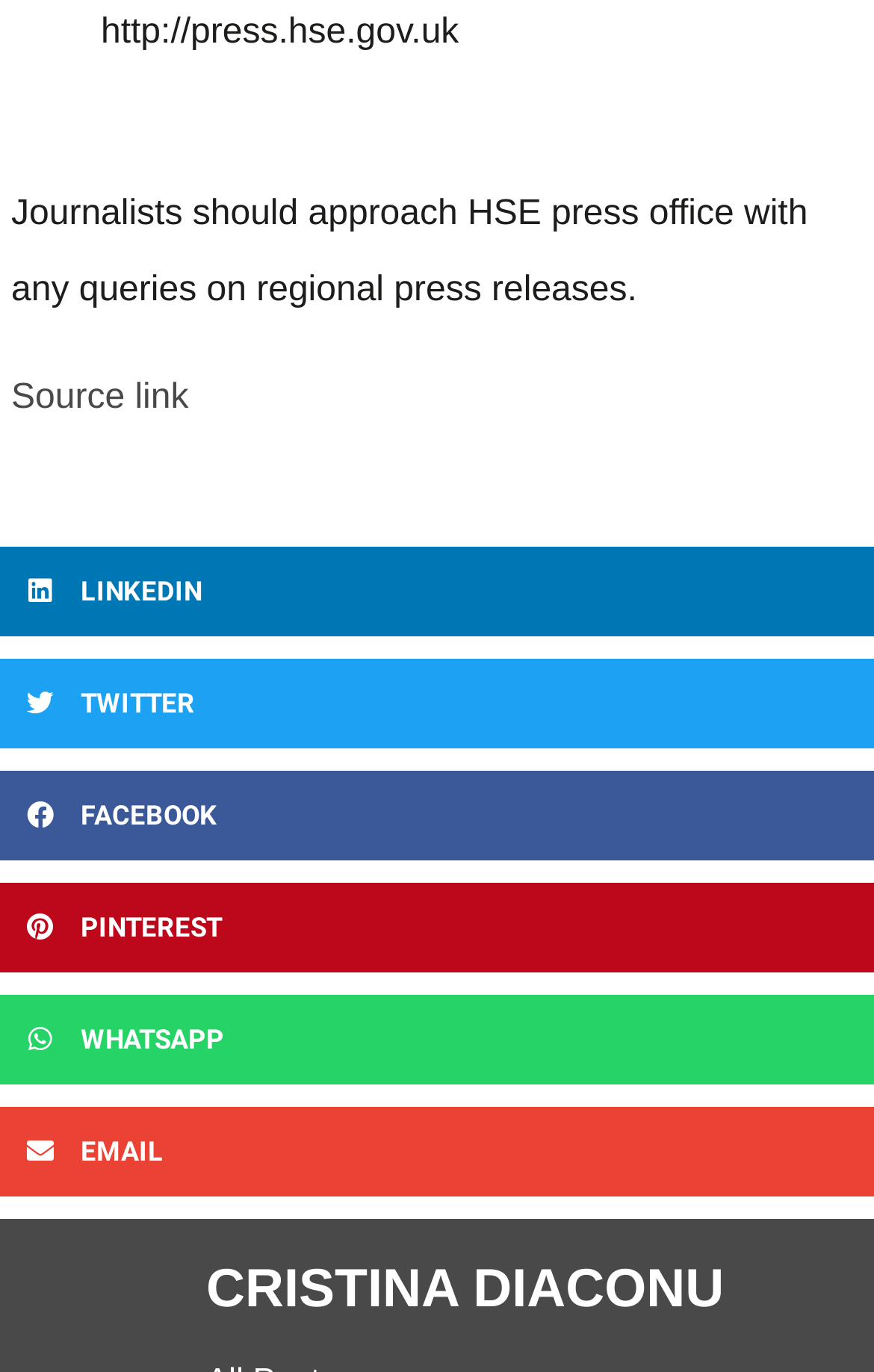Please specify the bounding box coordinates for the clickable region that will help you carry out the instruction: "Share on linkedin".

[0.0, 0.398, 1.0, 0.464]